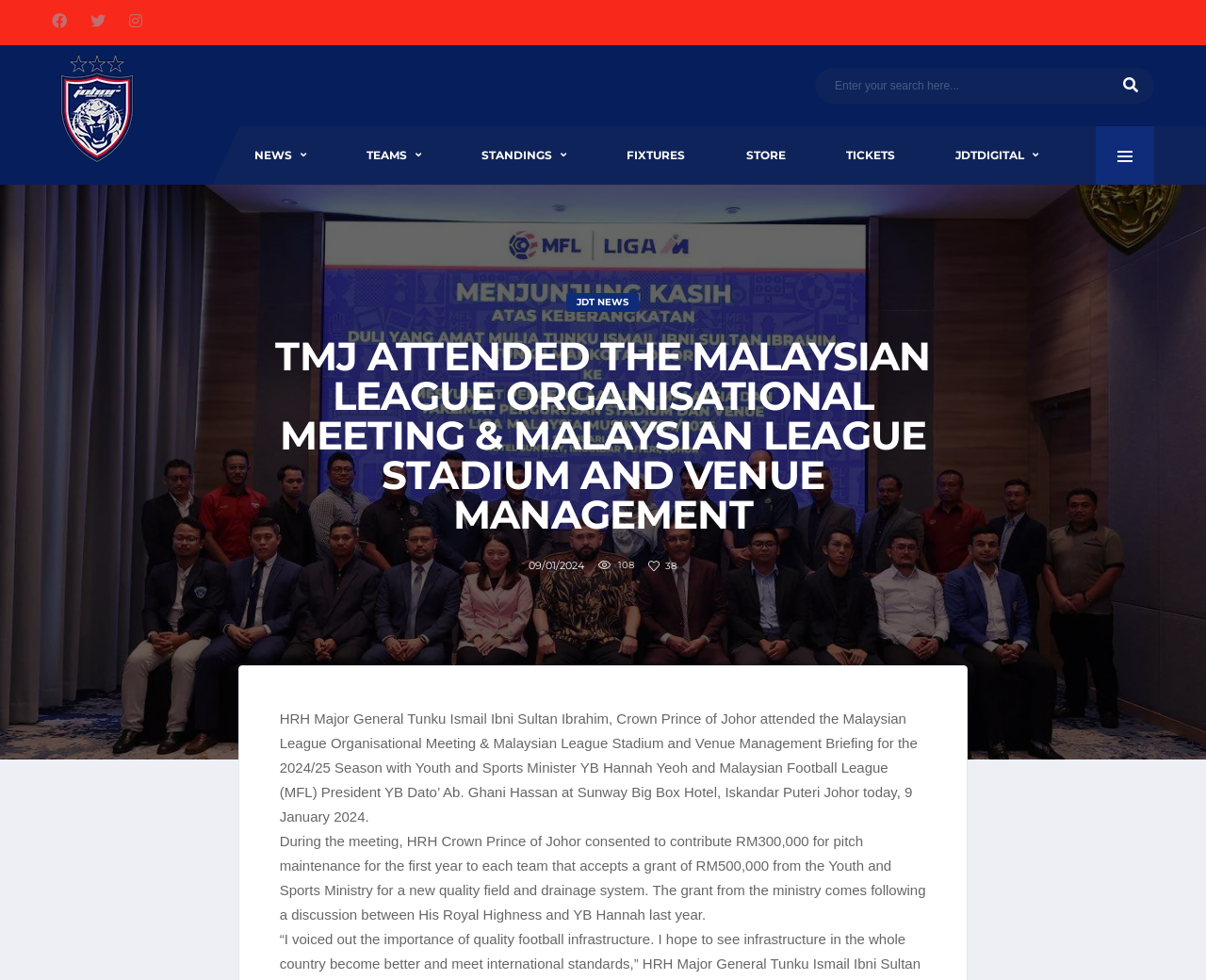Please find and report the primary heading text from the webpage.

TMJ ATTENDED THE MALAYSIAN LEAGUE ORGANISATIONAL MEETING & MALAYSIAN LEAGUE STADIUM AND VENUE MANAGEMENT